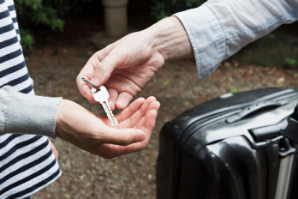Describe the image with as much detail as possible.

This image captures a moment of key exchange, likely related to a rental or accommodation scenario, such as preparing for Airbnb guests. In the foreground, a person’s hand extends holding a set of keys, while another hand reaches to accept them. The recipient's hand is open, indicating readiness to take possession of the keys. Behind them, a sleek black suitcase rests on the ground, hinting at travel or a temporary stay. The outdoor setting, with soft natural lighting and blurred greenery in the background, evokes a welcoming atmosphere, perfect for setting the stage for a pleasant lodging experience.